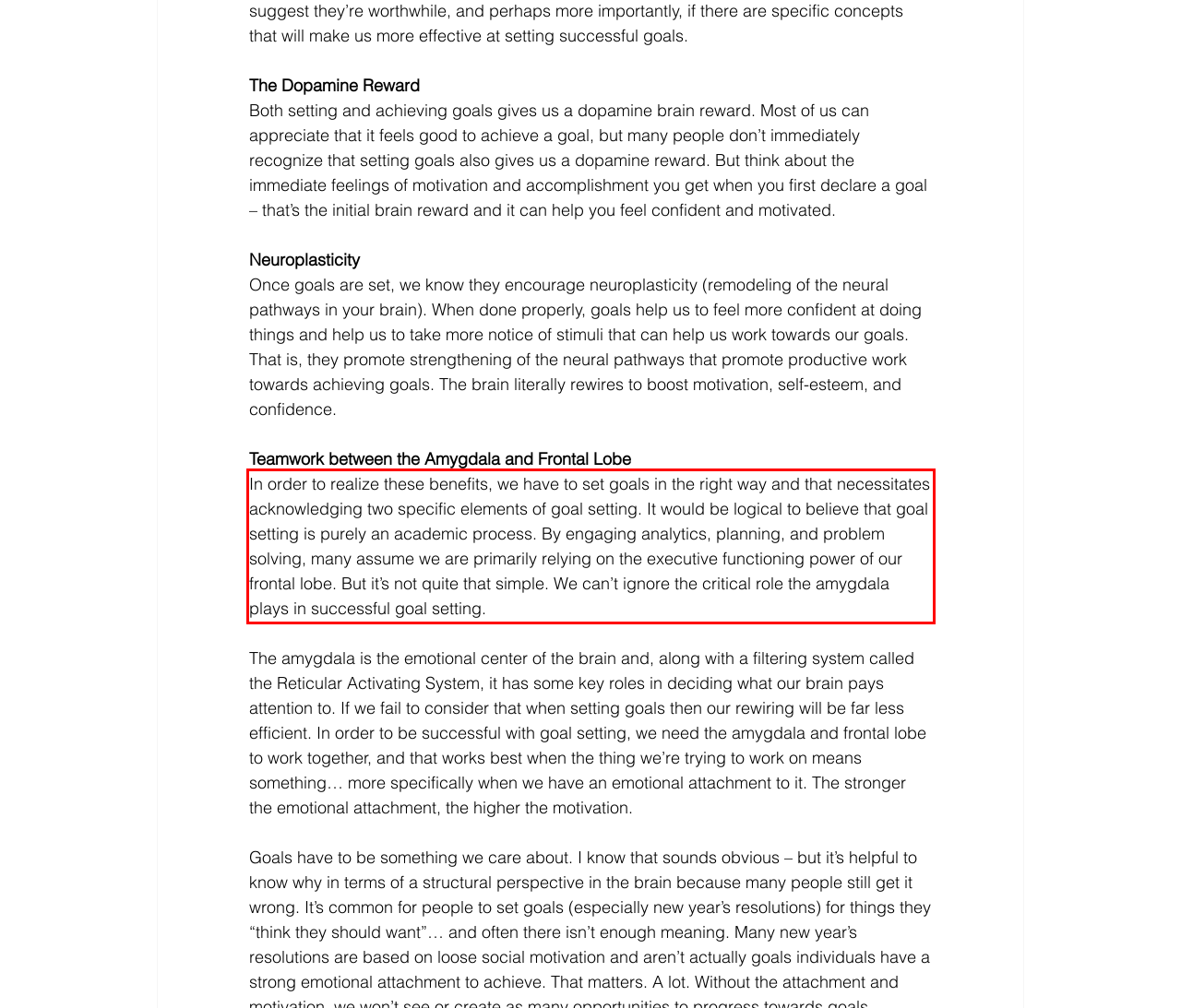From the provided screenshot, extract the text content that is enclosed within the red bounding box.

In order to realize these benefits, we have to set goals in the right way and that necessitates acknowledging two specific elements of goal setting. It would be logical to believe that goal setting is purely an academic process. By engaging analytics, planning, and problem solving, many assume we are primarily relying on the executive functioning power of our frontal lobe. But it’s not quite that simple. We can’t ignore the critical role the amygdala plays in successful goal setting.